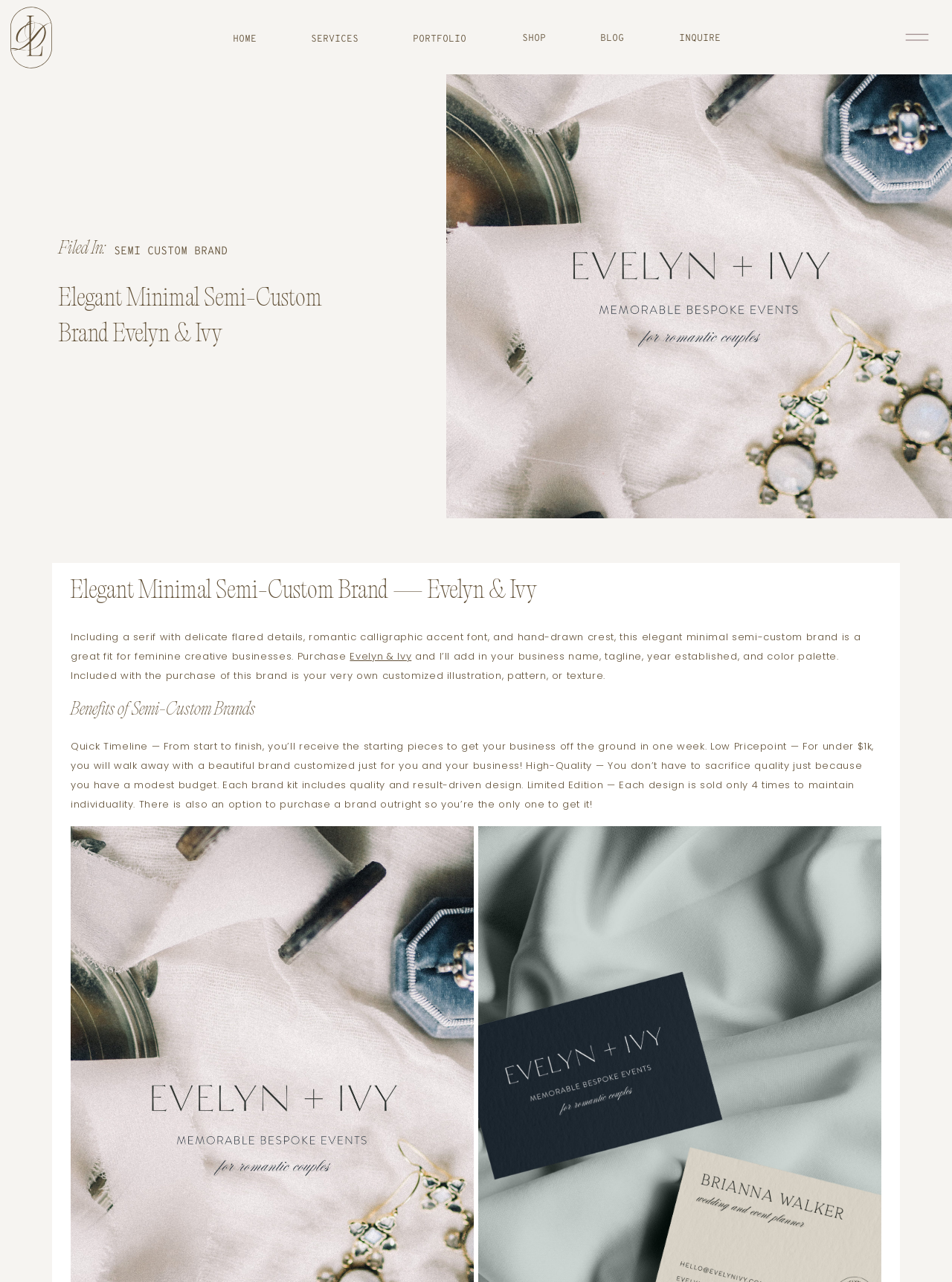Specify the bounding box coordinates of the area to click in order to follow the given instruction: "Visit Evelyn & Ivy."

[0.368, 0.506, 0.432, 0.517]